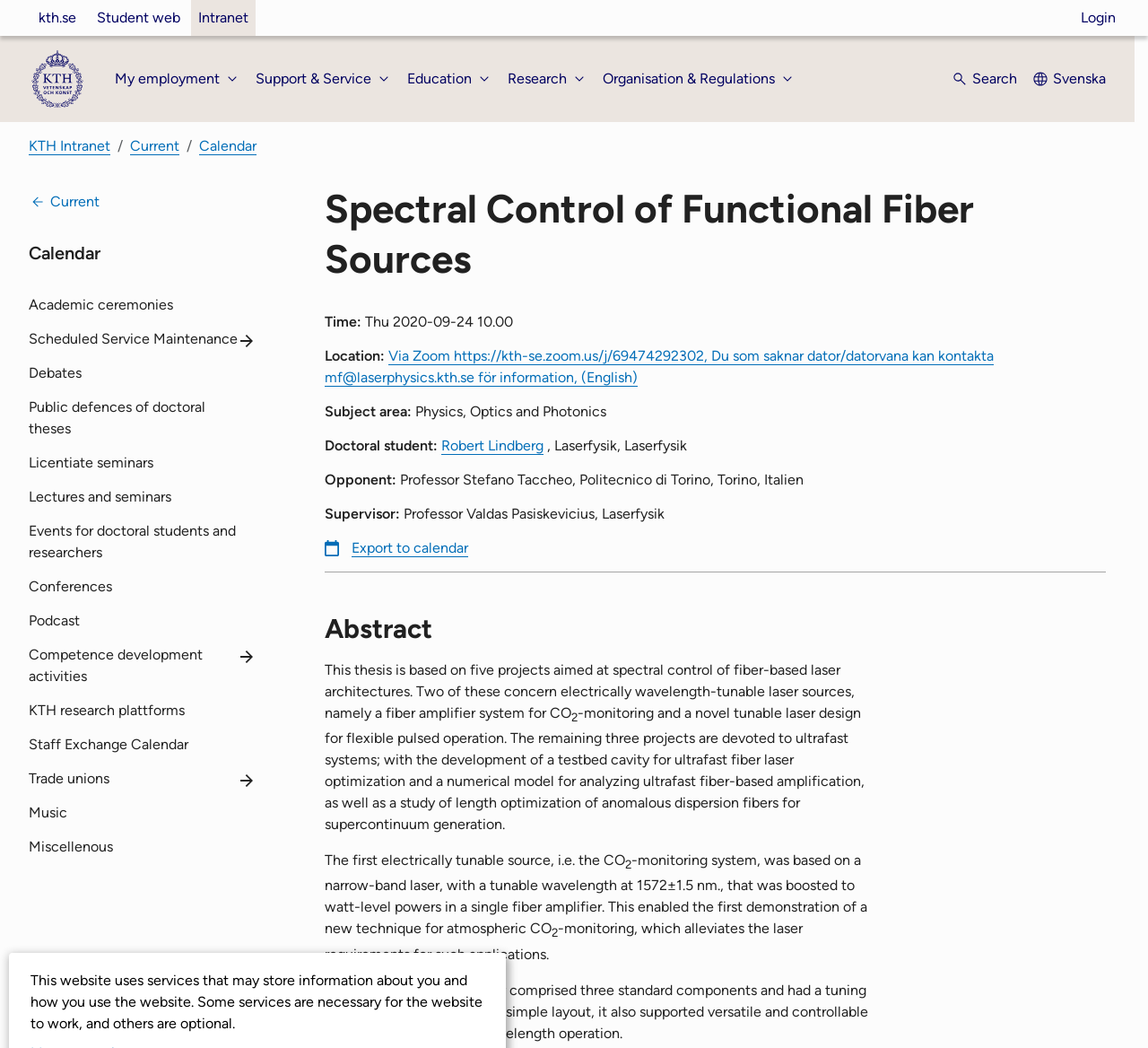What is the opponent's affiliation?
Answer with a single word or phrase, using the screenshot for reference.

Politecnico di Torino, Torino, Italien